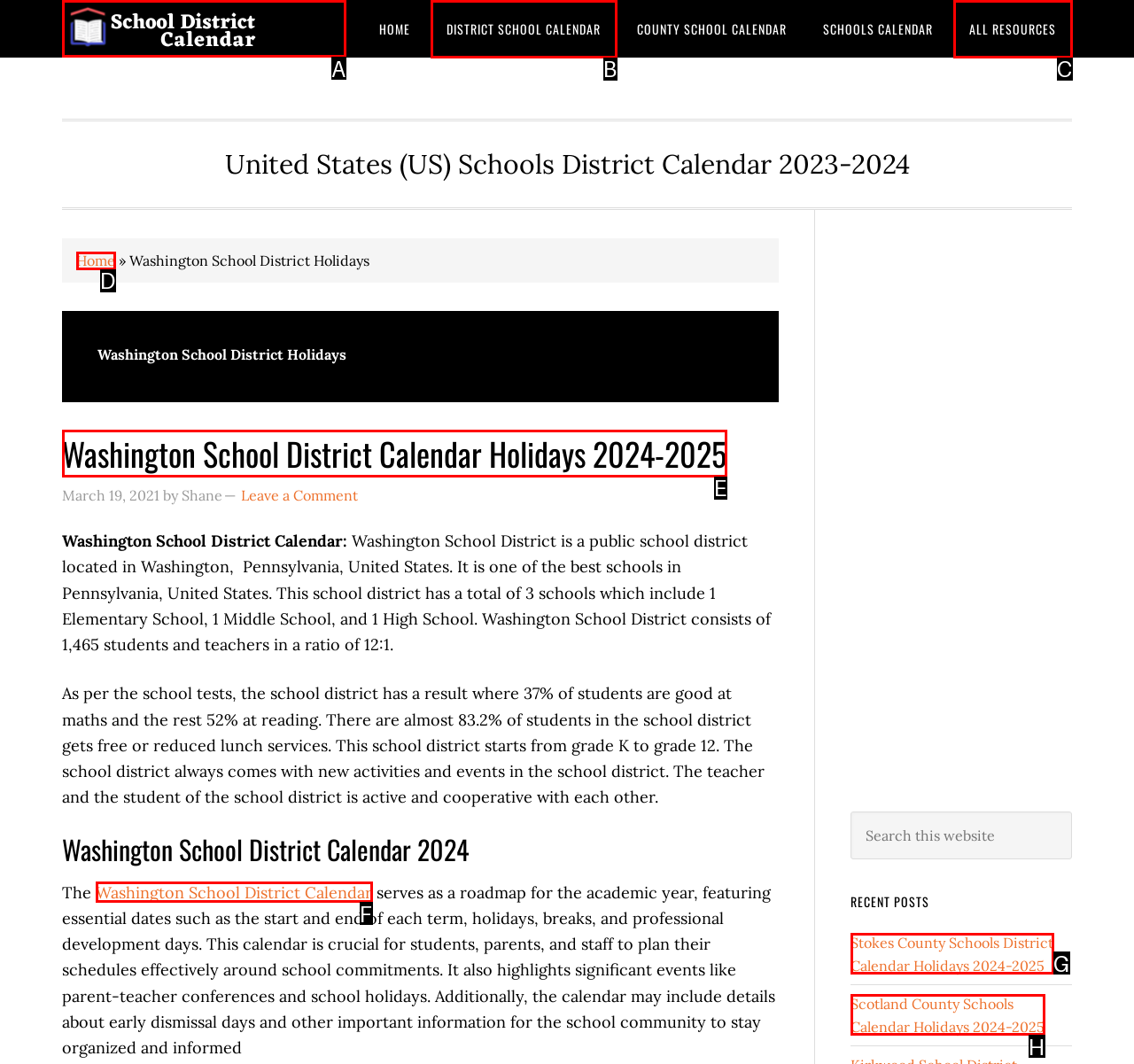Indicate the HTML element that should be clicked to perform the task: Go to SCHOOL DISTRICT CALENDAR Reply with the letter corresponding to the chosen option.

A